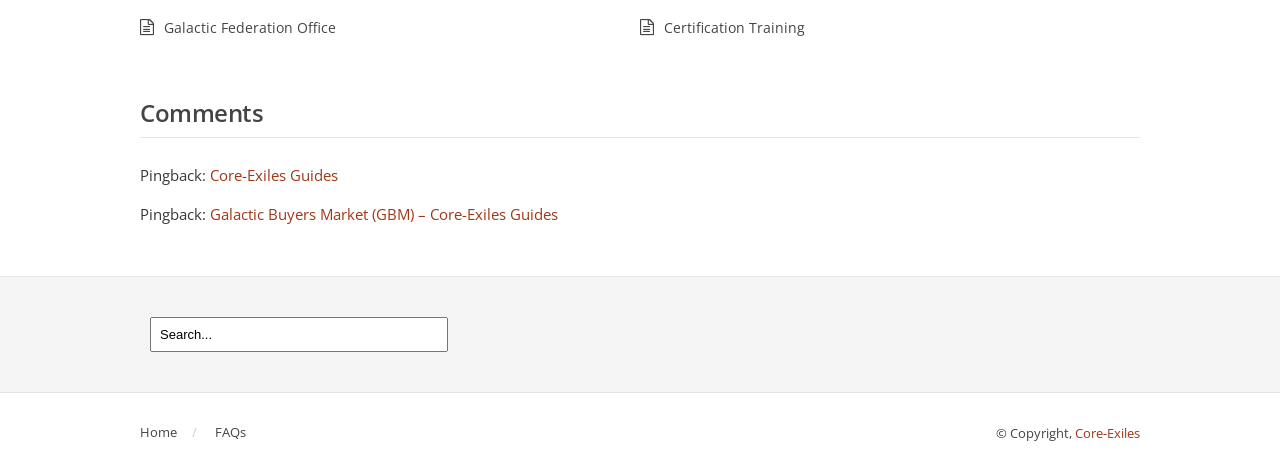Respond to the following question with a brief word or phrase:
What are the two main headings on the webpage?

Galactic Federation Office, Certification Training